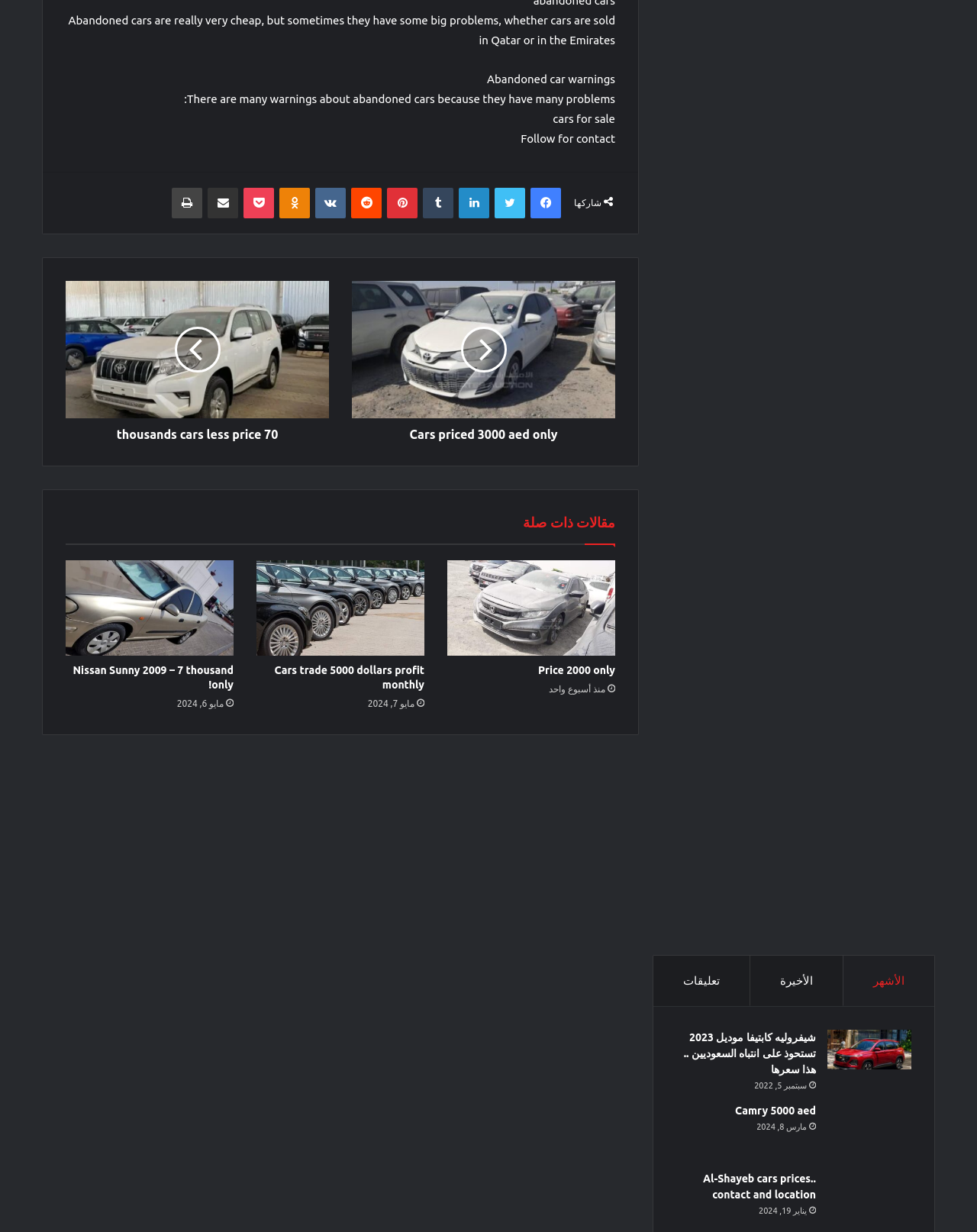Provide a one-word or one-phrase answer to the question:
What is the category of the 'Cars priced 3000 aed only' link?

Cars for sale